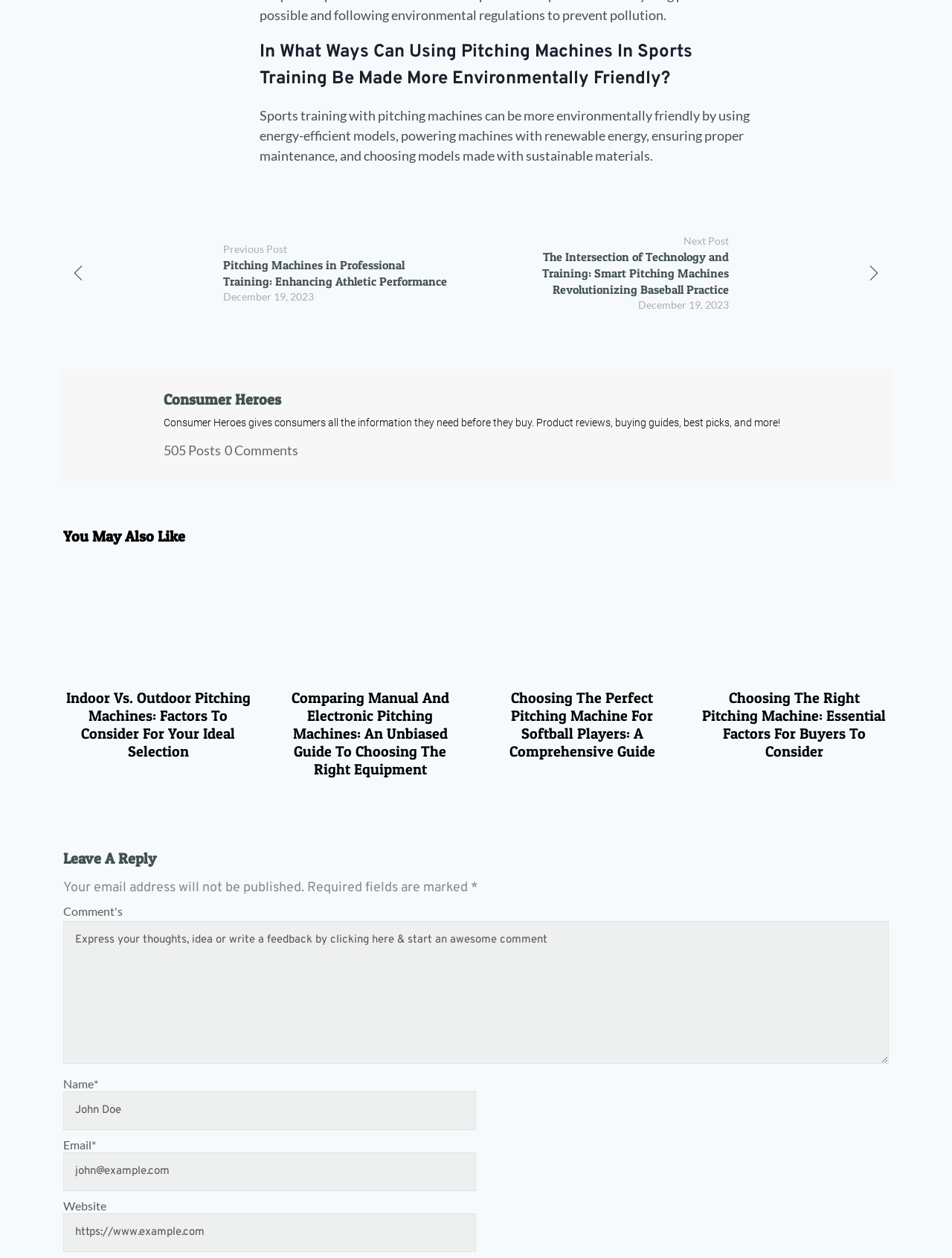What is the topic of the article?
Based on the visual details in the image, please answer the question thoroughly.

The topic of the article can be determined by reading the heading 'In What Ways Can Using Pitching Machines In Sports Training Be Made More Environmentally Friendly?' which suggests that the article is about pitching machines and their environmental impact in sports training.